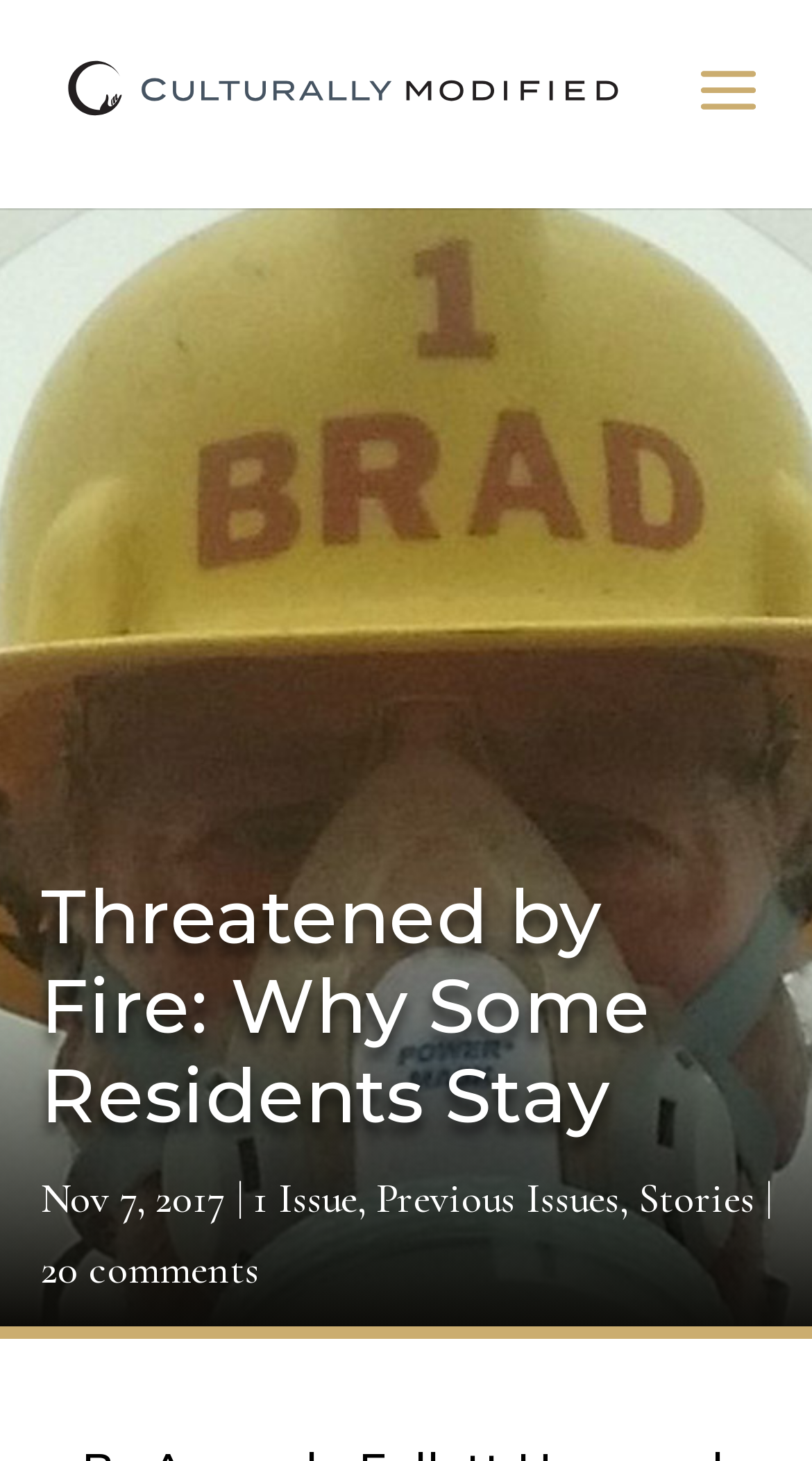Extract the main heading text from the webpage.

Threatened by Fire: Why Some Residents Stay